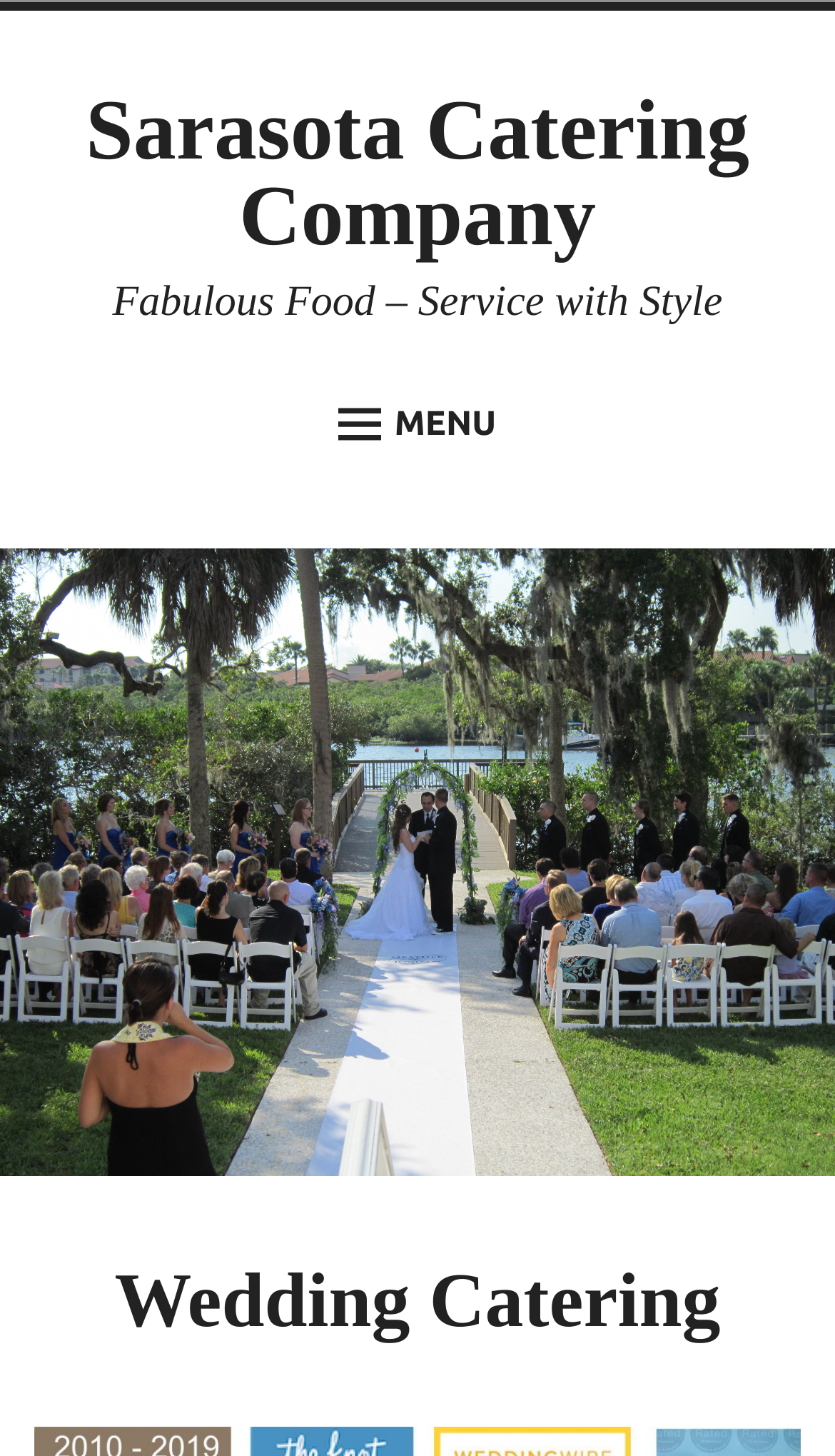Determine the coordinates of the bounding box for the clickable area needed to execute this instruction: "Expand the 'Wedding Catering' menu".

[0.816, 0.432, 0.945, 0.485]